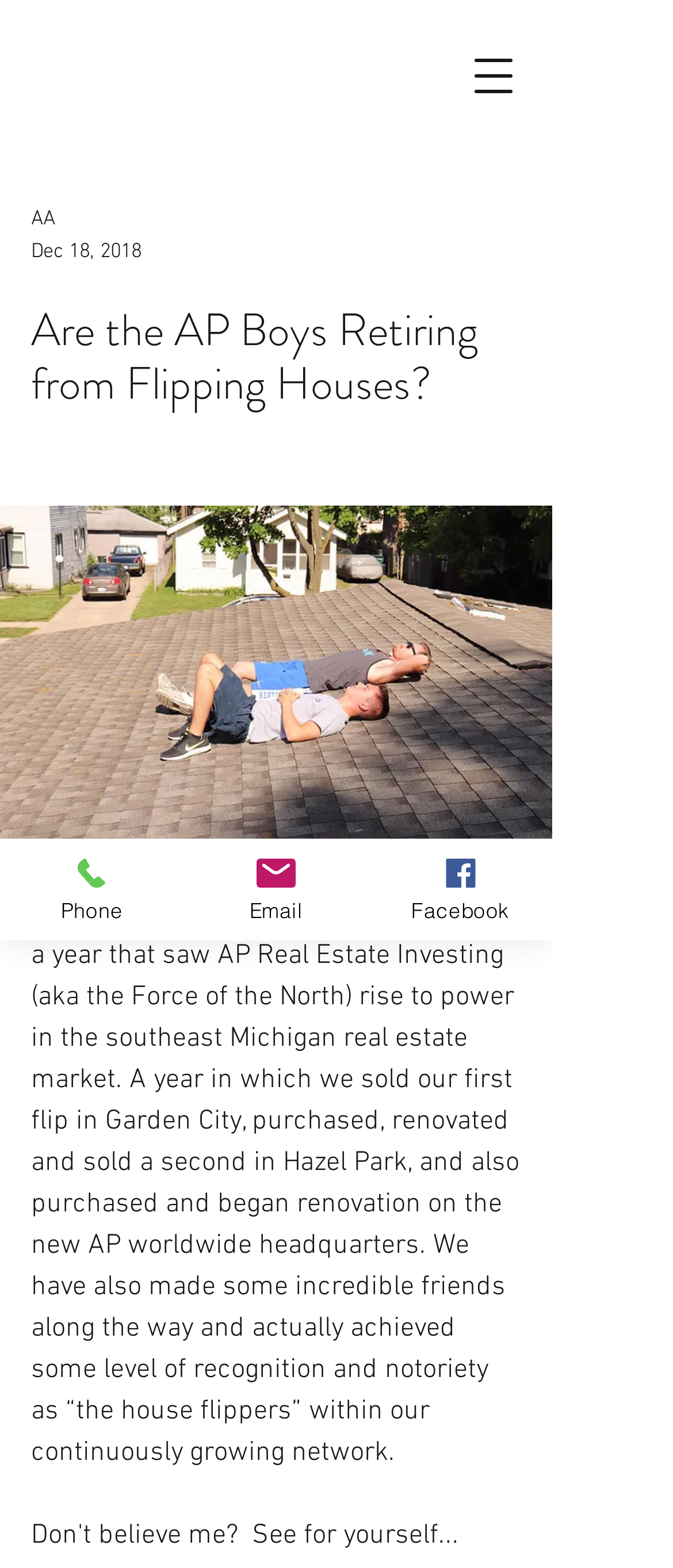Analyze the image and give a detailed response to the question:
How many social media links are present on the webpage?

There is only one social media link present on the webpage, which is the link to Facebook, accompanied by a Facebook icon.